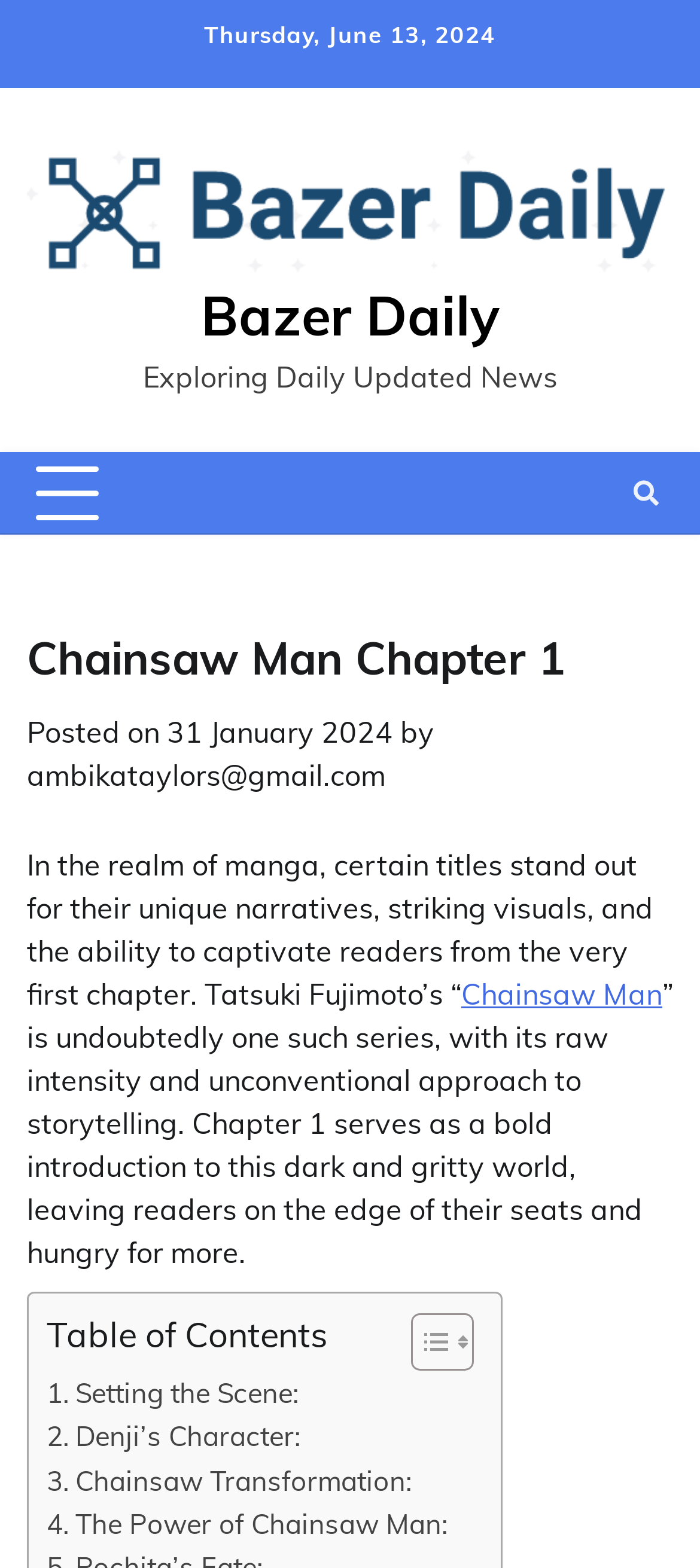Can you look at the image and give a comprehensive answer to the question:
What is the date of the post?

I found the date of the post by looking at the element with the text 'Posted on' and its adjacent link element with the text '31 January 2024'.